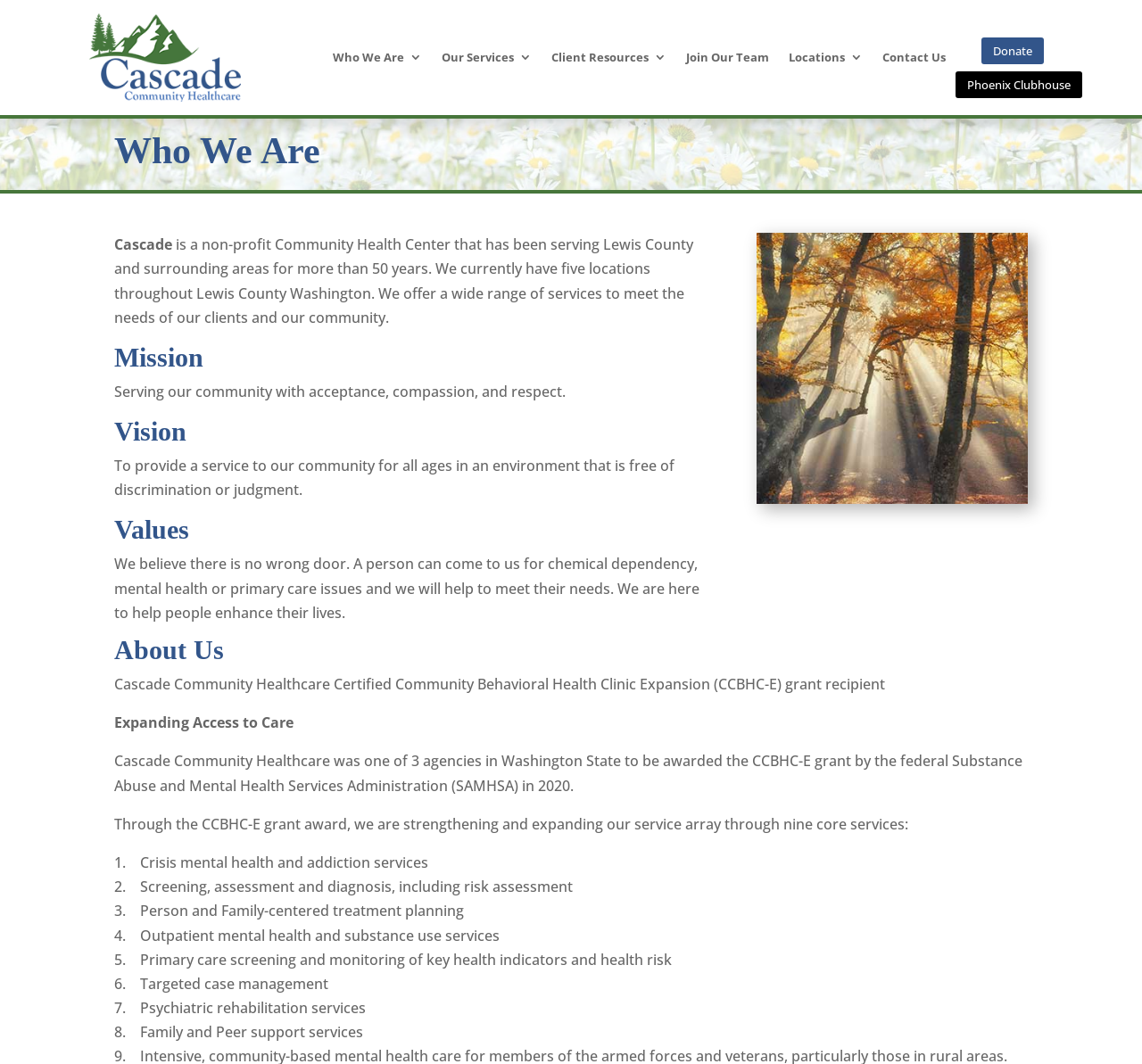How many locations does Cascade Community Healthcare have?
Using the image, answer in one word or phrase.

Five